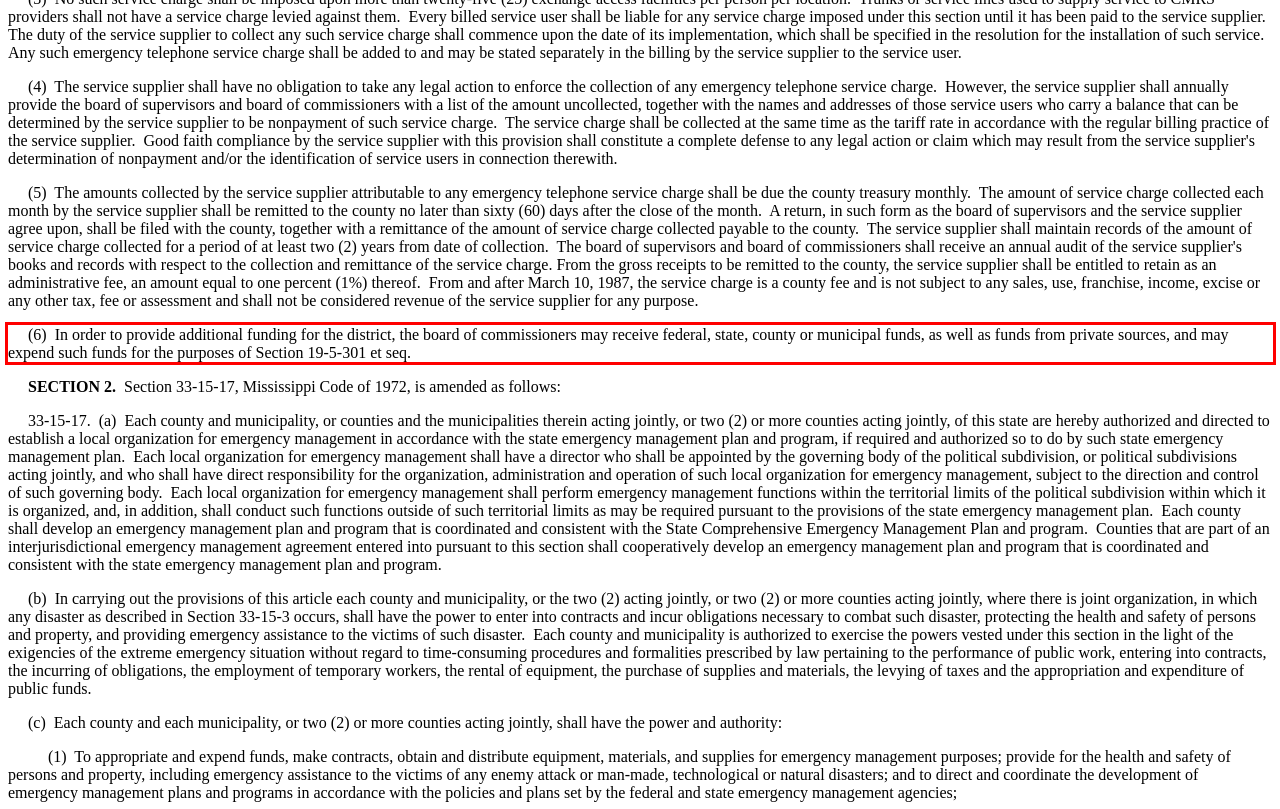Identify and transcribe the text content enclosed by the red bounding box in the given screenshot.

(6) In order to provide additional funding for the district, the board of commissioners may receive federal, state, county or municipal funds, as well as funds from private sources, and may expend such funds for the purposes of Section 19-5-301 et seq.